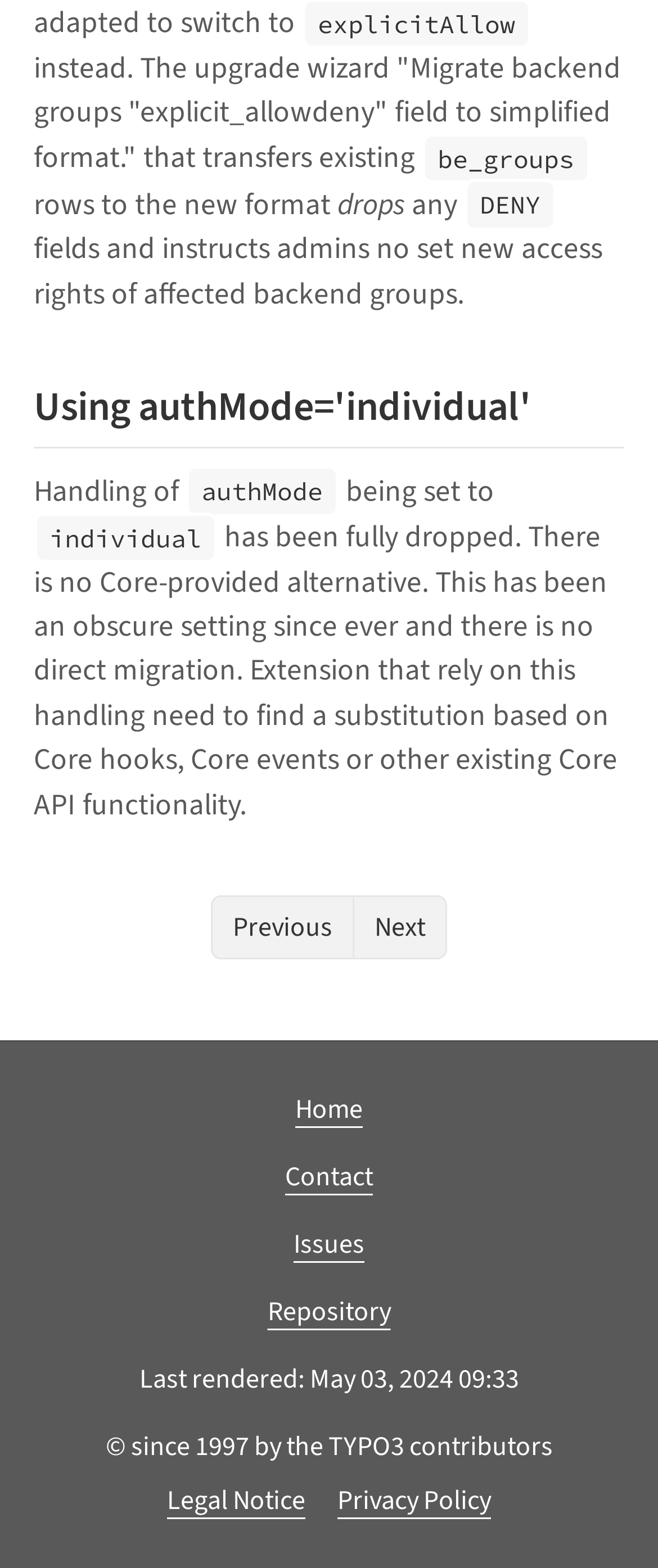Reply to the question with a single word or phrase:
How many links are there in the page navigation?

2